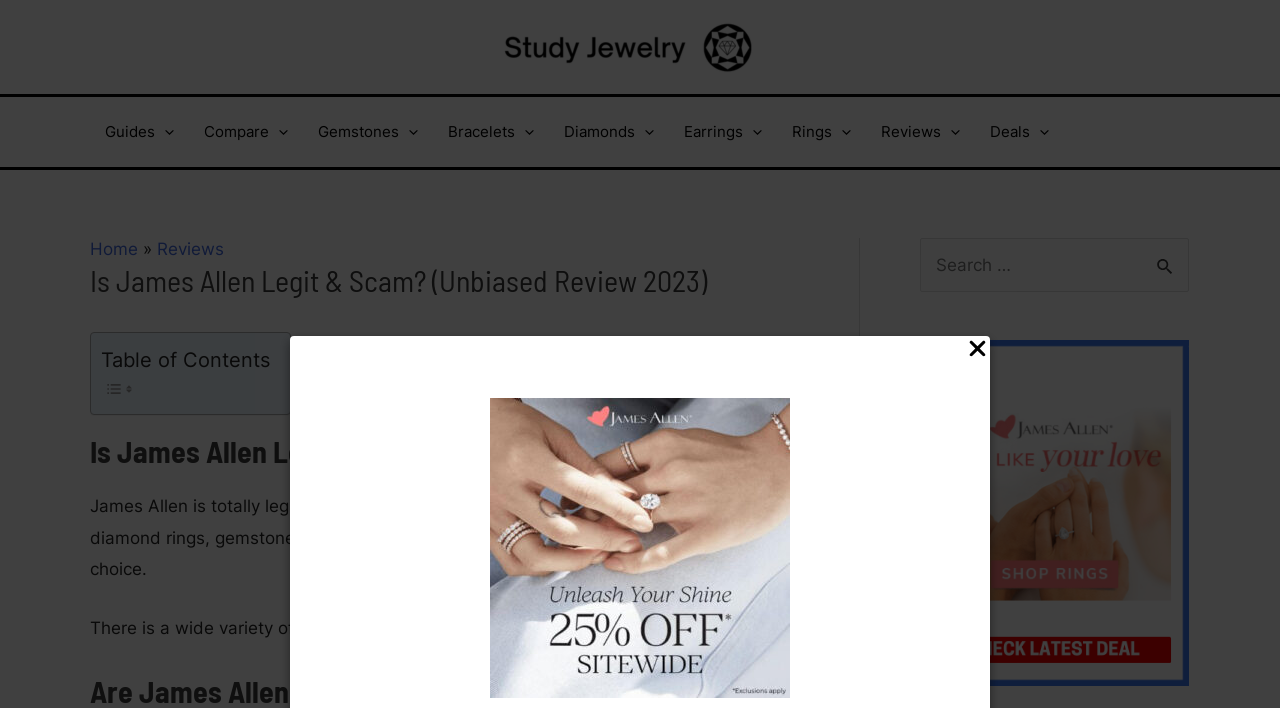Identify the coordinates of the bounding box for the element that must be clicked to accomplish the instruction: "Check 'Our Most Popular Pages'".

None